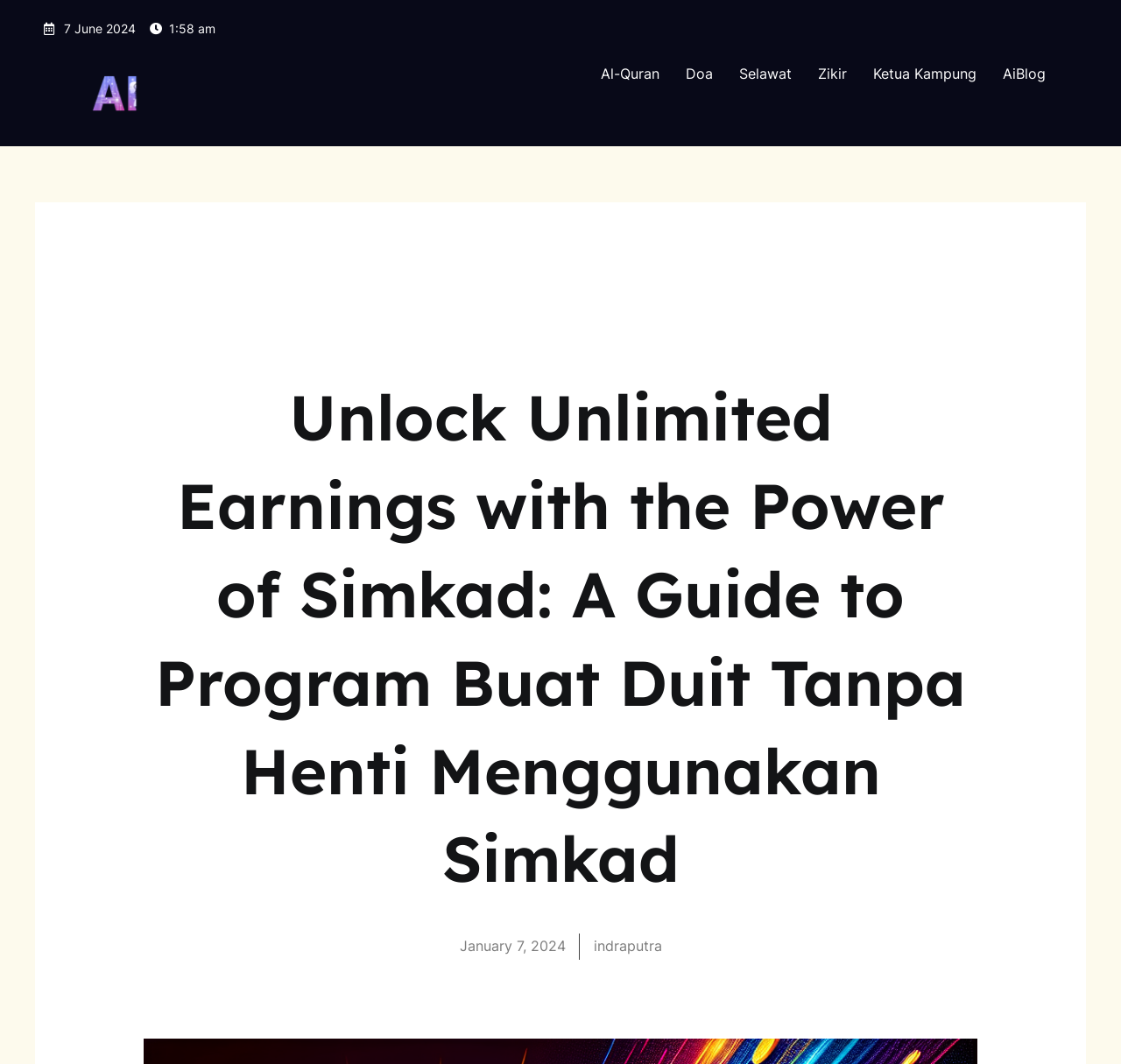How many links are there in the top navigation bar?
Look at the screenshot and respond with one word or a short phrase.

6